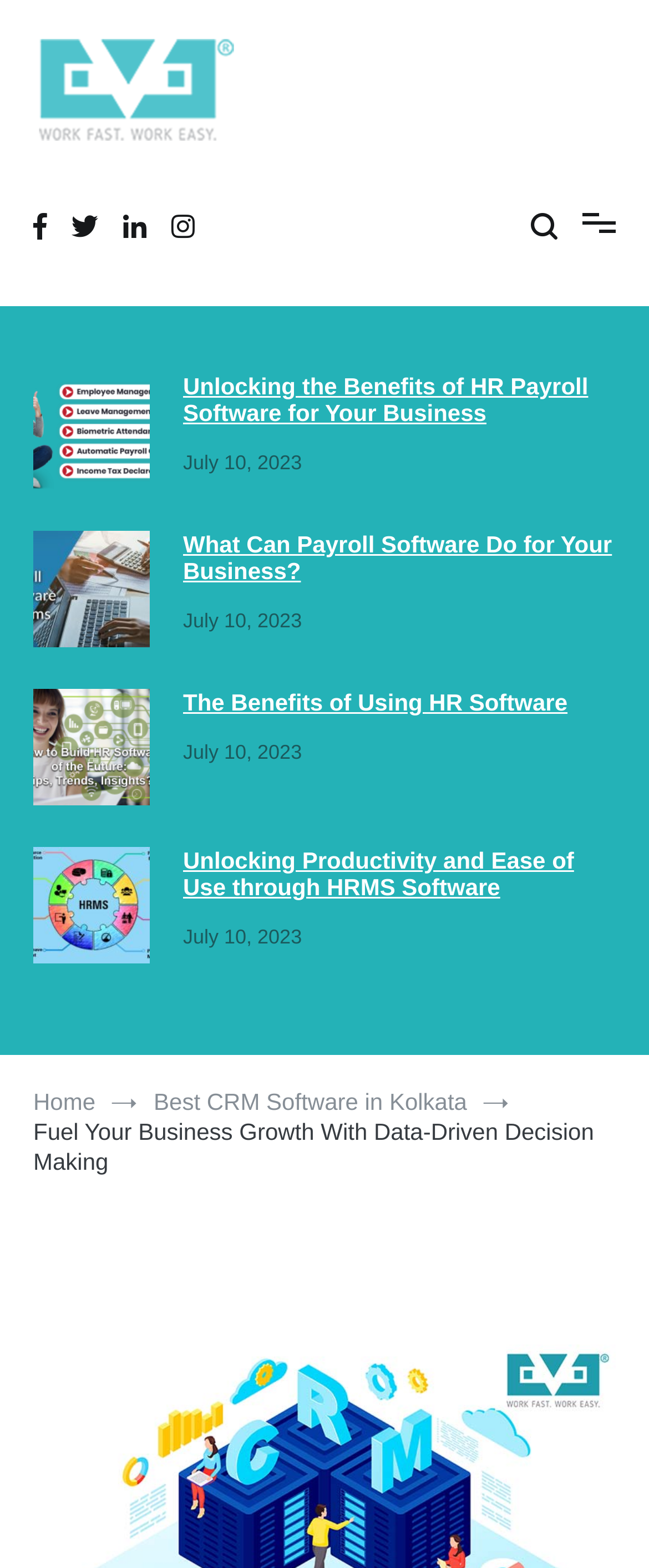What is the navigation section called?
Please elaborate on the answer to the question with detailed information.

The navigation section at the bottom of the webpage is called 'Breadcrumbs', which contains links to 'Home' and 'Best CRM Software in Kolkata'.